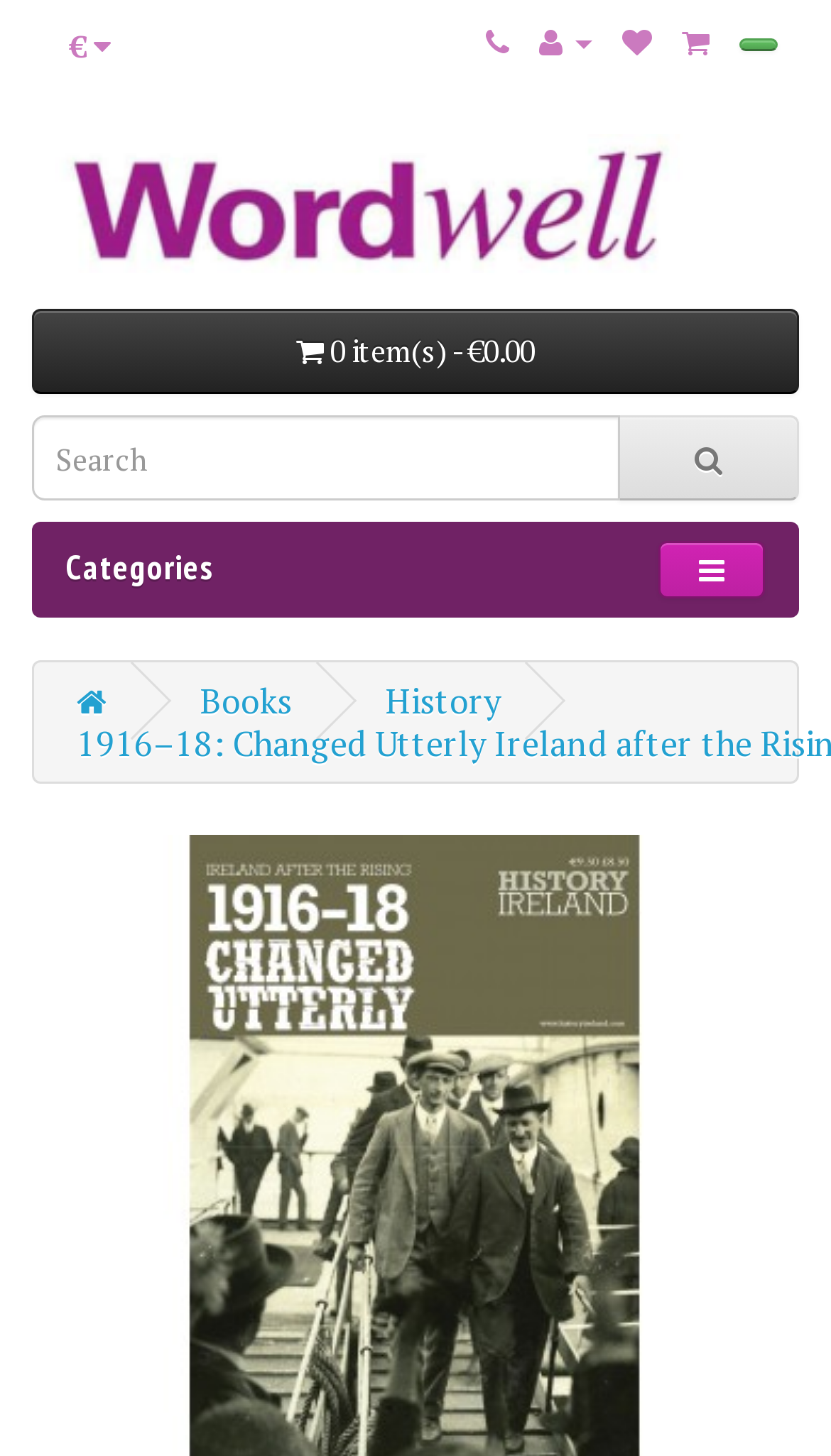Pinpoint the bounding box coordinates of the clickable area needed to execute the instruction: "Visit the Wordwell Books homepage". The coordinates should be specified as four float numbers between 0 and 1, i.e., [left, top, right, bottom].

[0.038, 0.092, 0.962, 0.197]